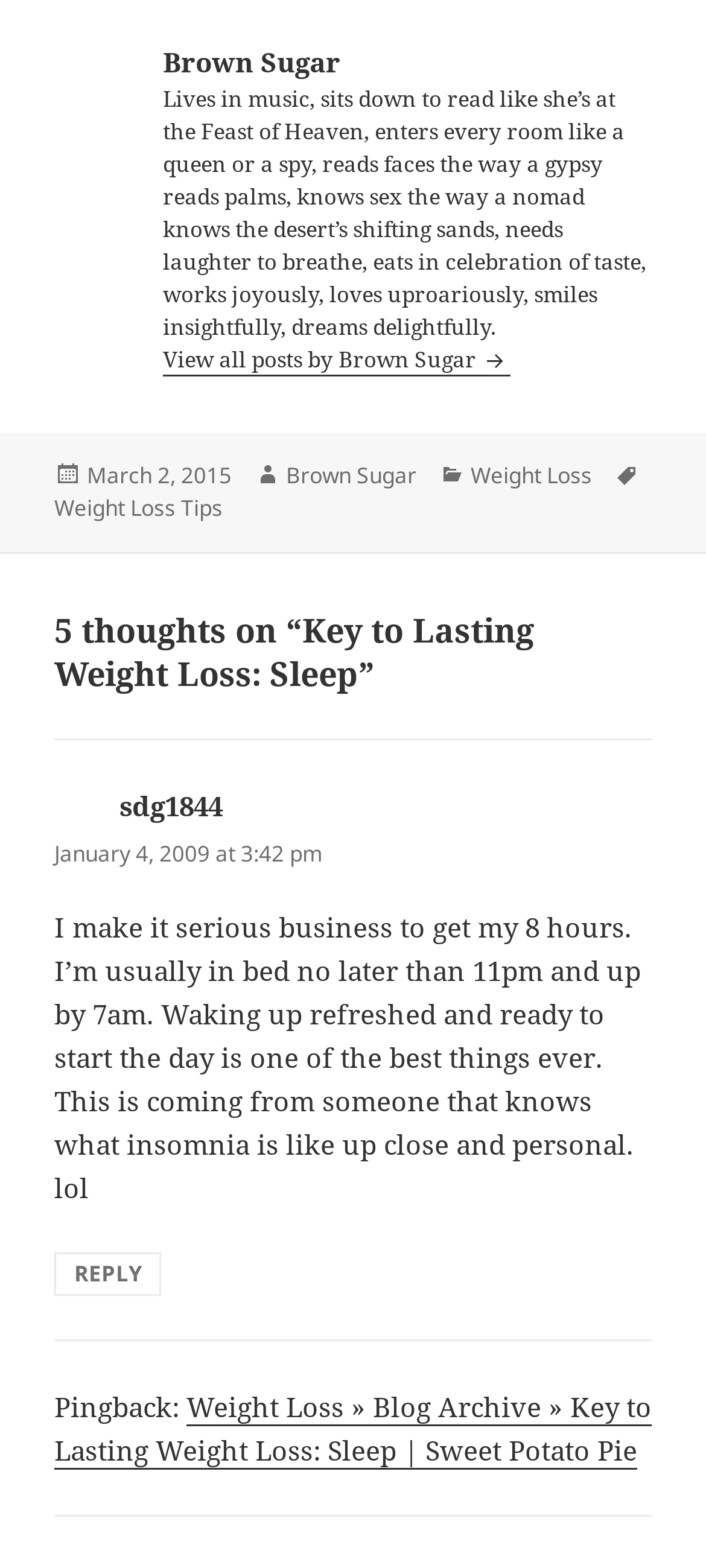Please identify the bounding box coordinates of the element's region that should be clicked to execute the following instruction: "Reply to sdg1844". The bounding box coordinates must be four float numbers between 0 and 1, i.e., [left, top, right, bottom].

[0.077, 0.799, 0.228, 0.827]